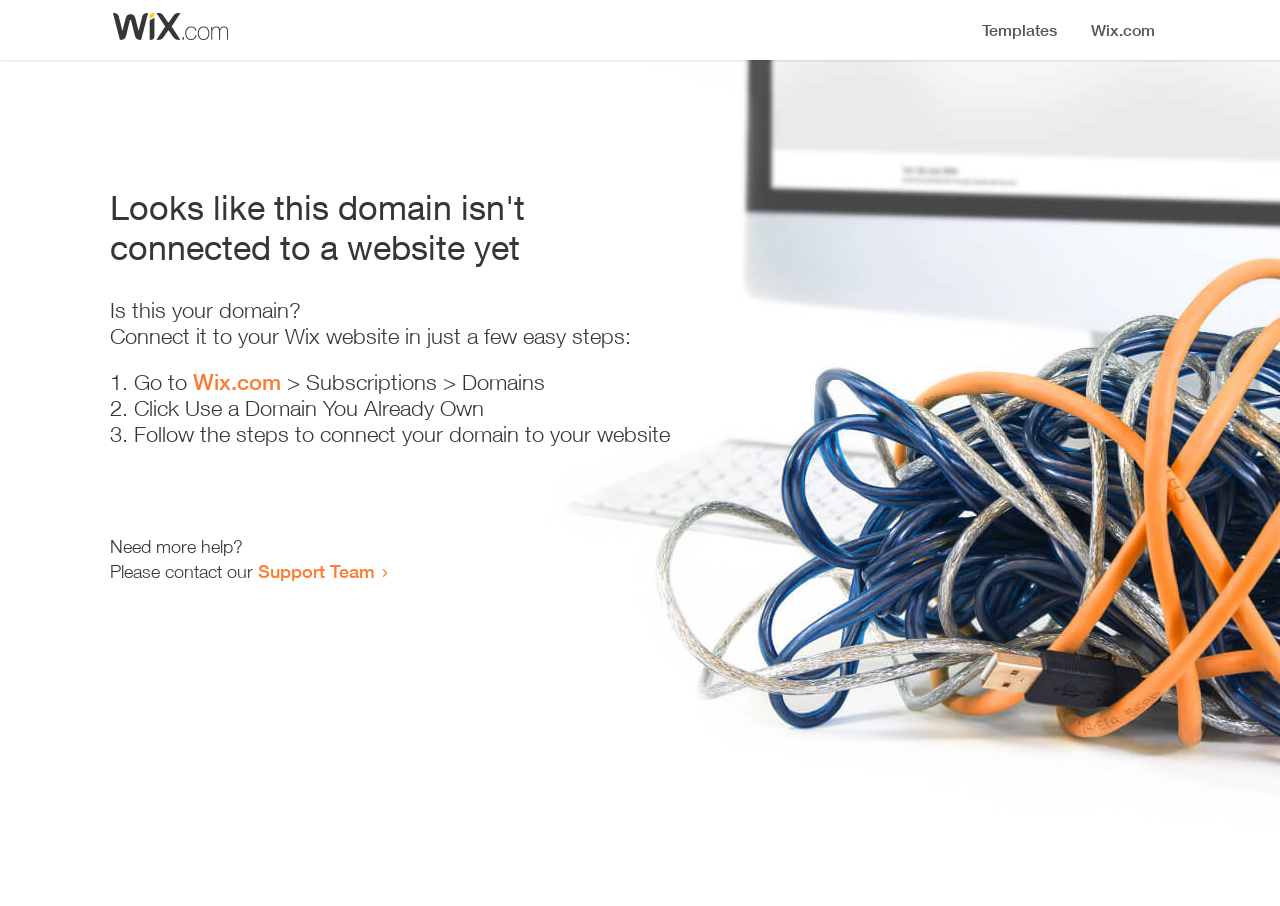Where can I get more help?
Please interpret the details in the image and answer the question thoroughly.

The webpage provides a link to the 'Support Team' which suggests that users can get more help by contacting them.